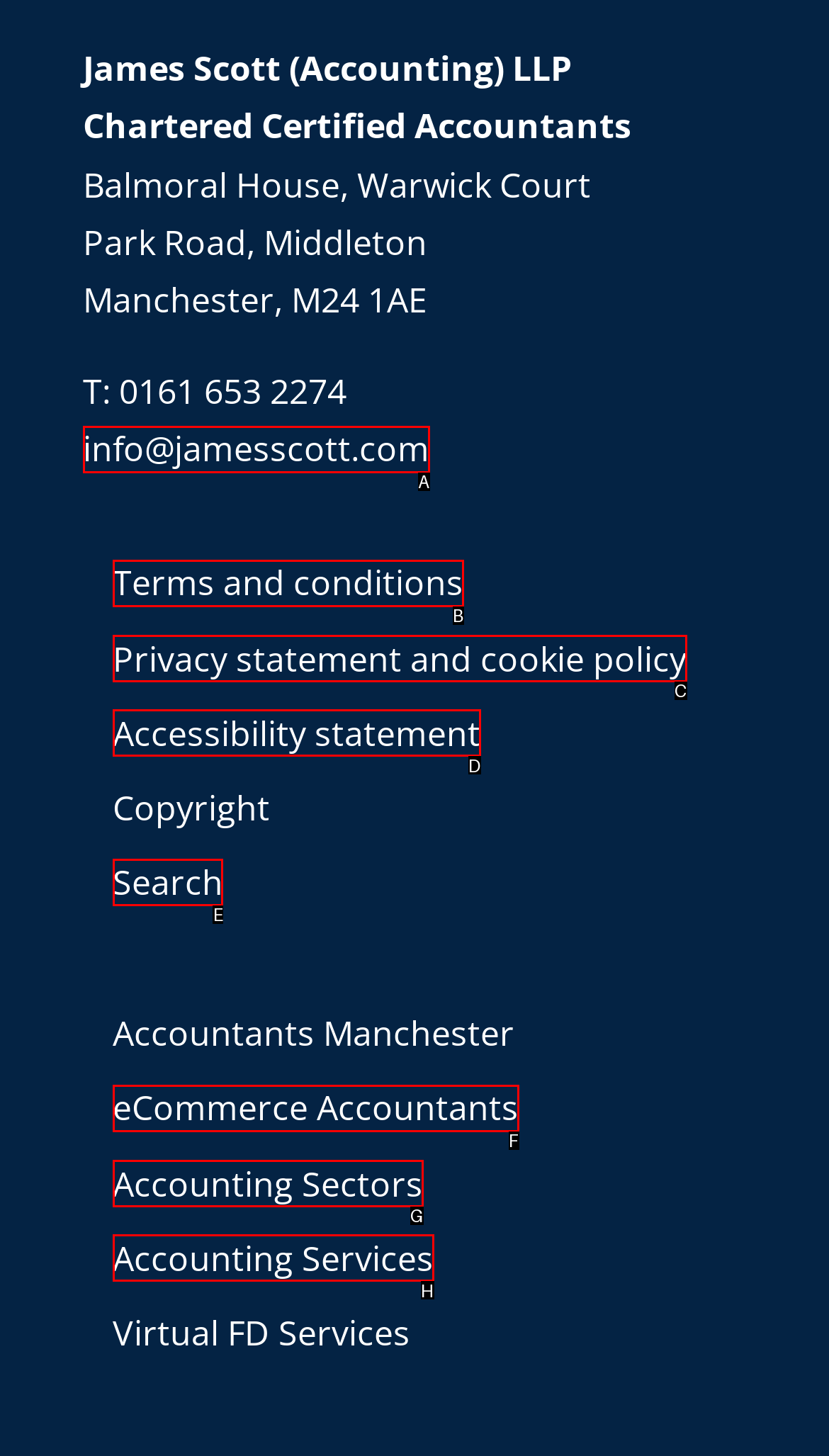Show which HTML element I need to click to perform this task: Search for something Answer with the letter of the correct choice.

E